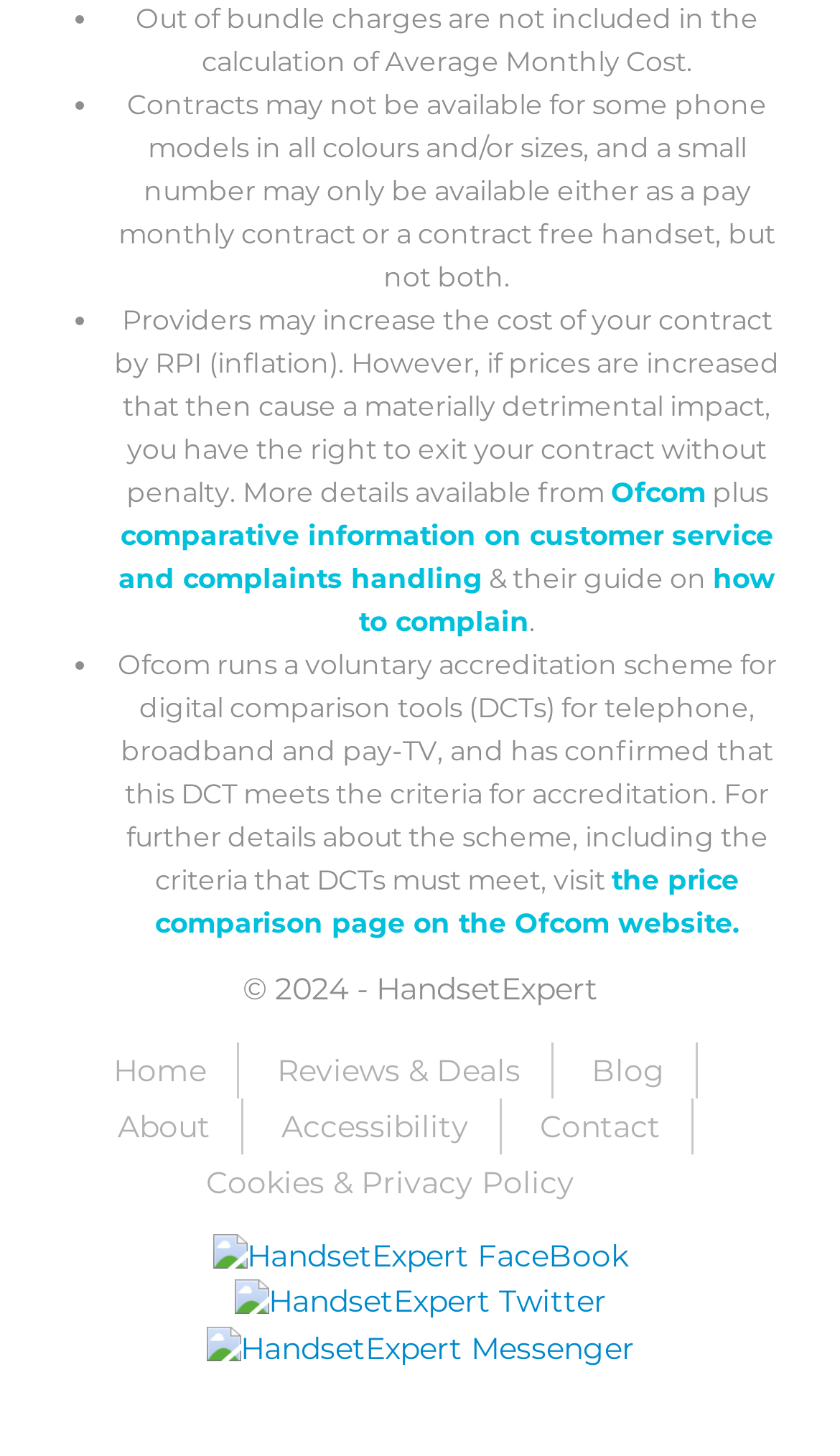Can you specify the bounding box coordinates for the region that should be clicked to fulfill this instruction: "visit Ofcom website".

[0.727, 0.388, 0.84, 0.411]